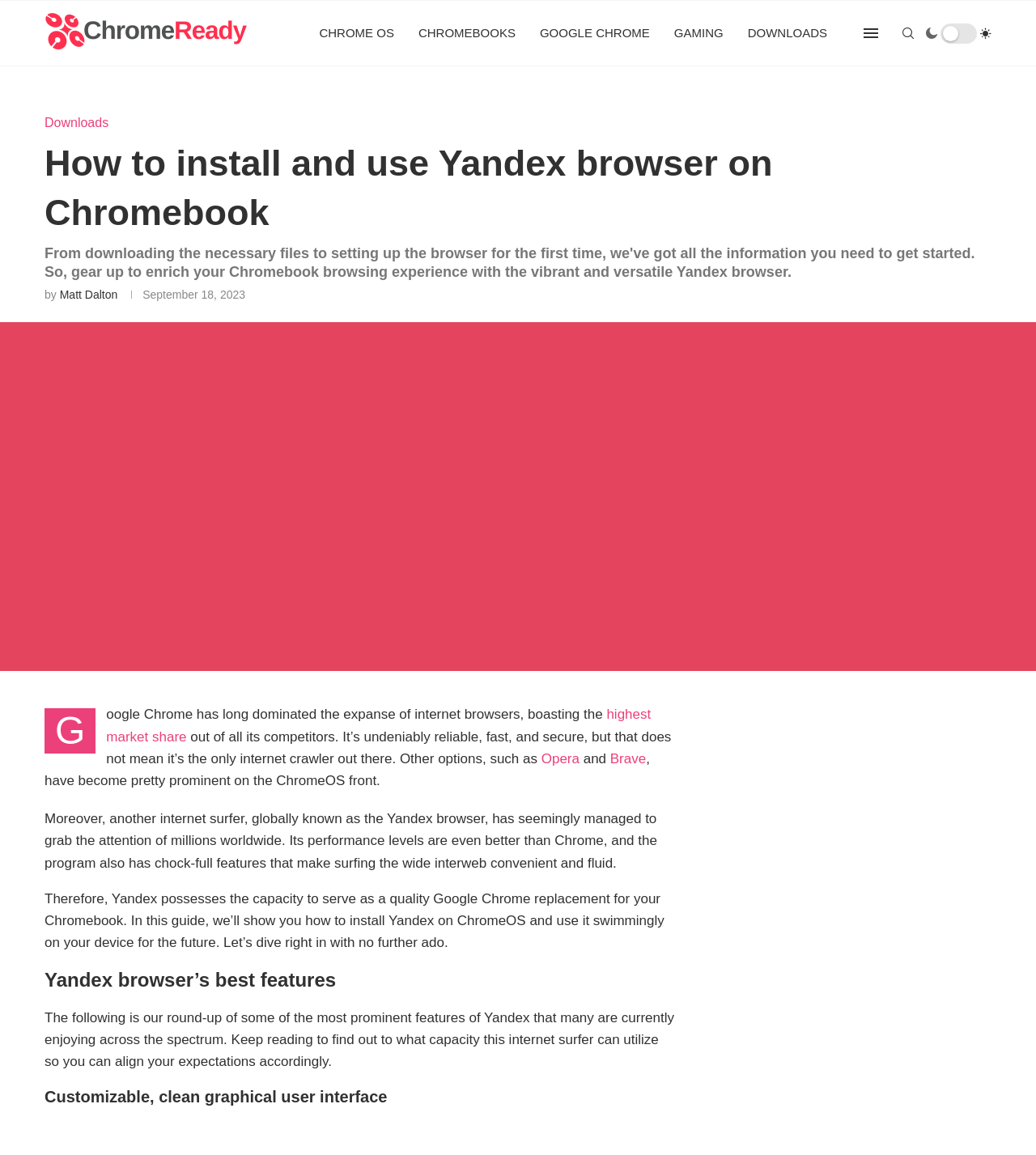Determine the heading of the webpage and extract its text content.

How to install and use Yandex browser on Chromebook